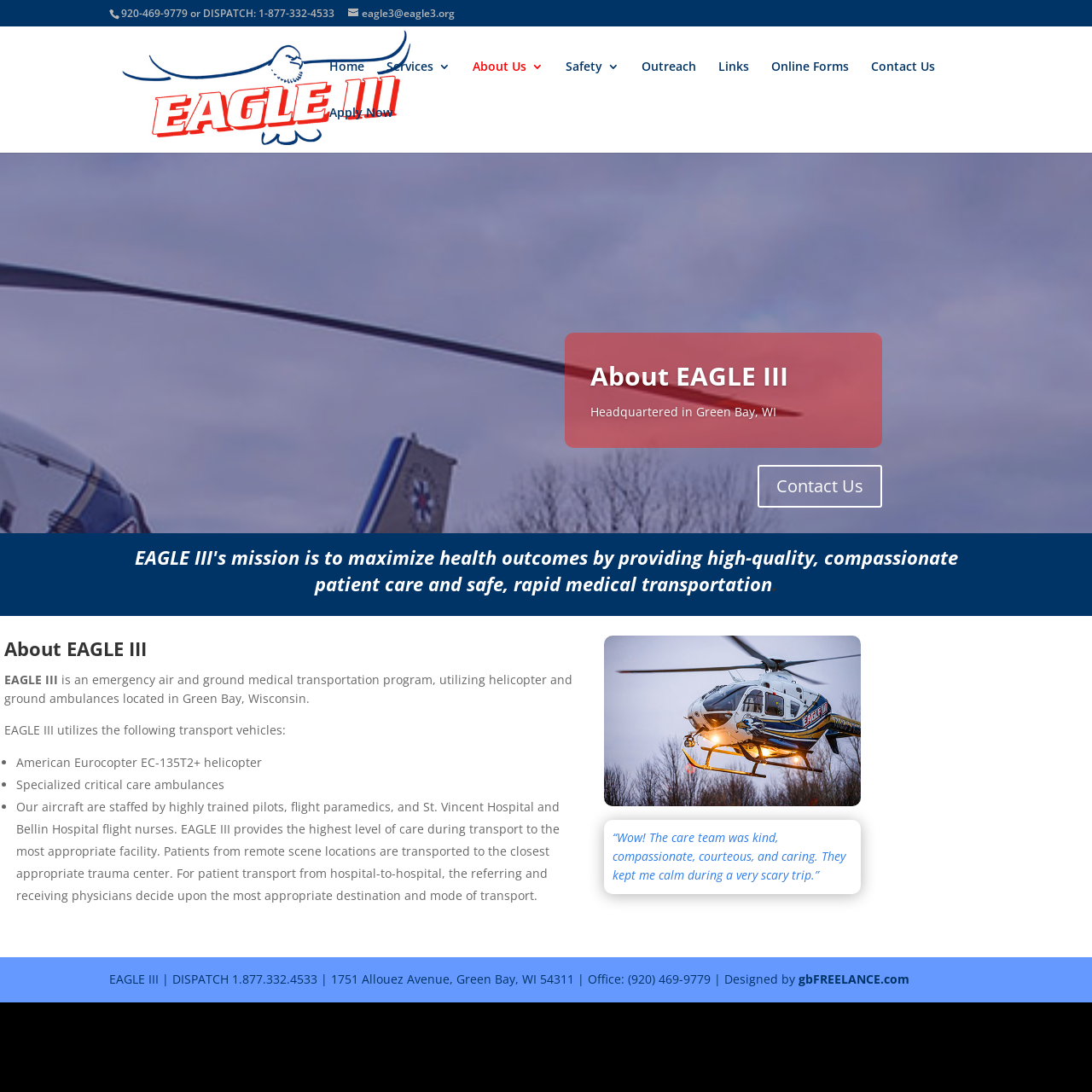Locate the heading on the webpage and return its text.

About EAGLE III